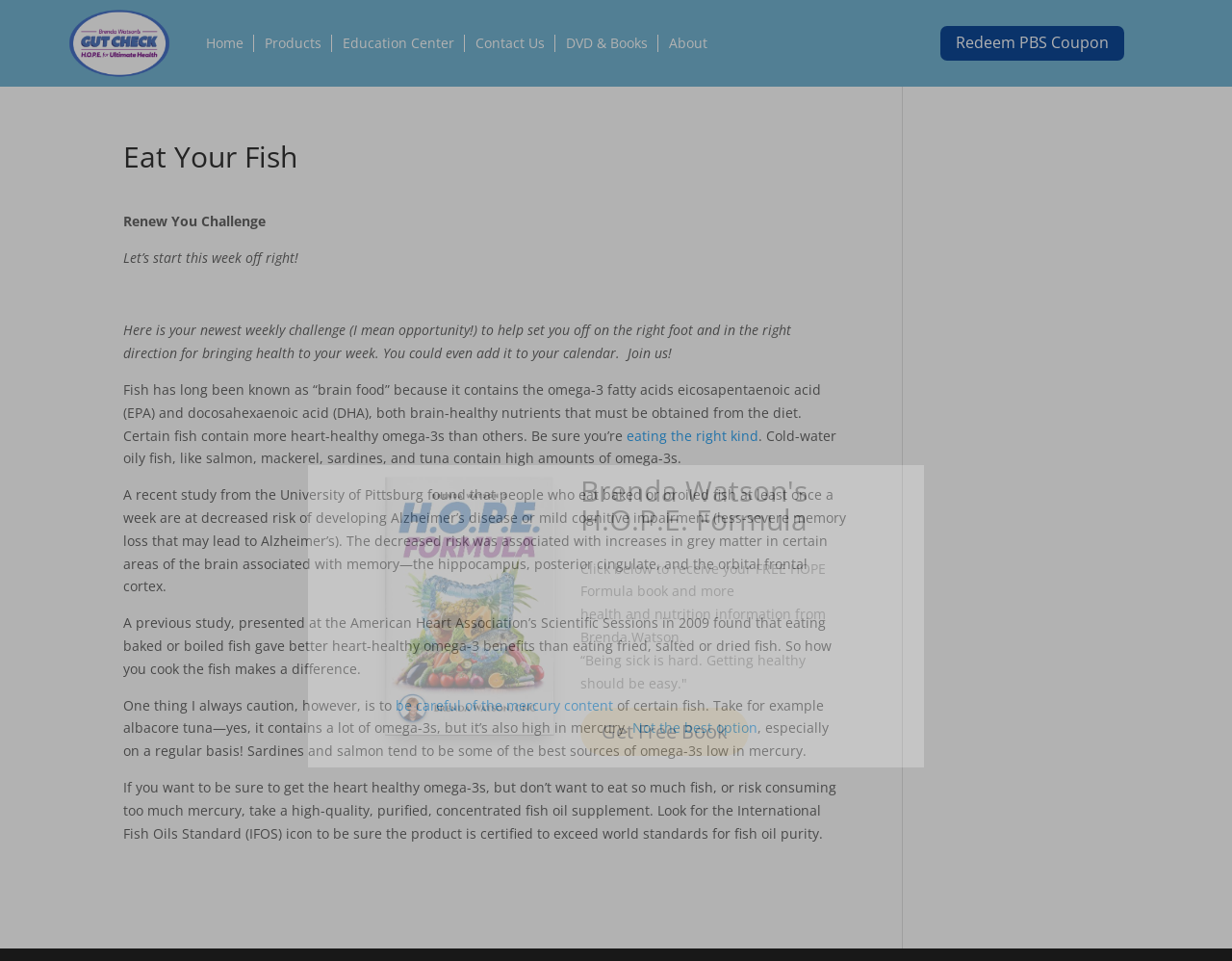Determine the coordinates of the bounding box that should be clicked to complete the instruction: "Subscribe to premium". The coordinates should be represented by four float numbers between 0 and 1: [left, top, right, bottom].

None